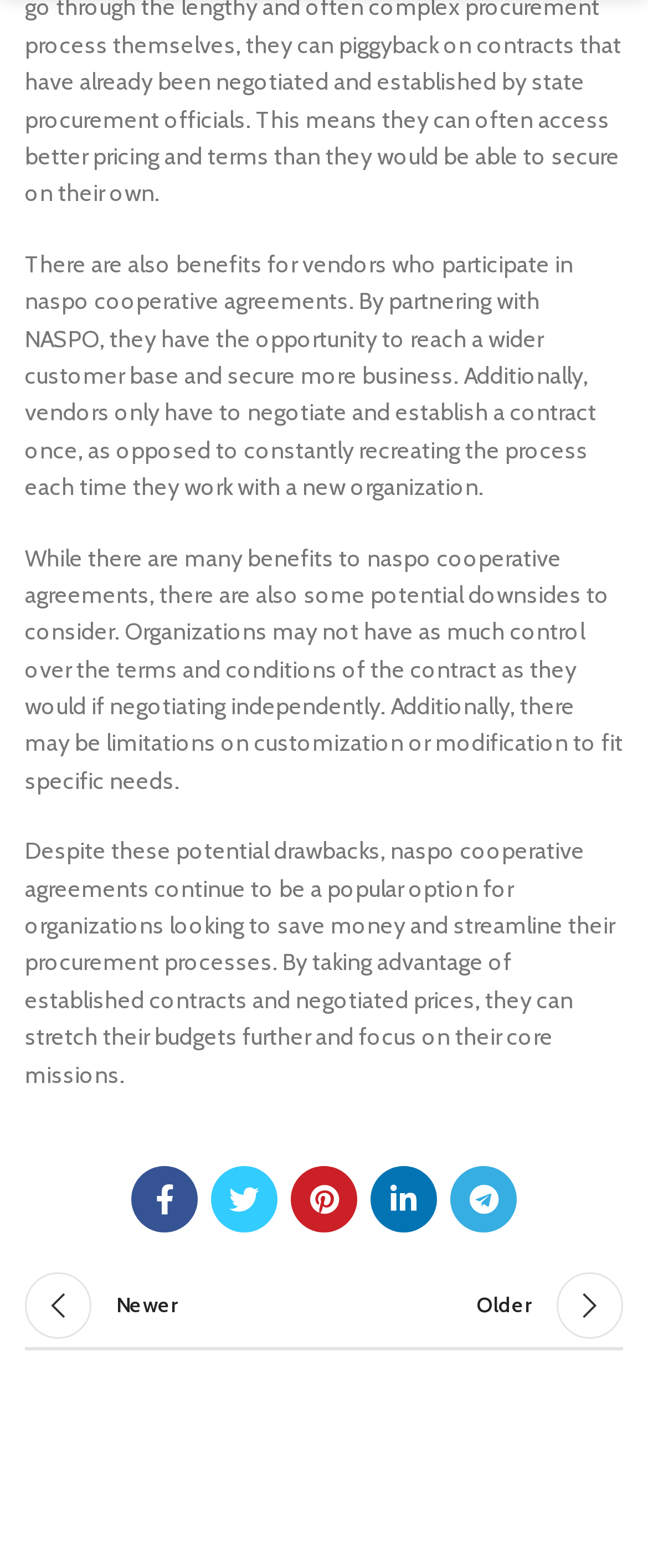What are the navigation links present at the bottom of the webpage?
Using the image as a reference, give a one-word or short phrase answer.

Newer and Older